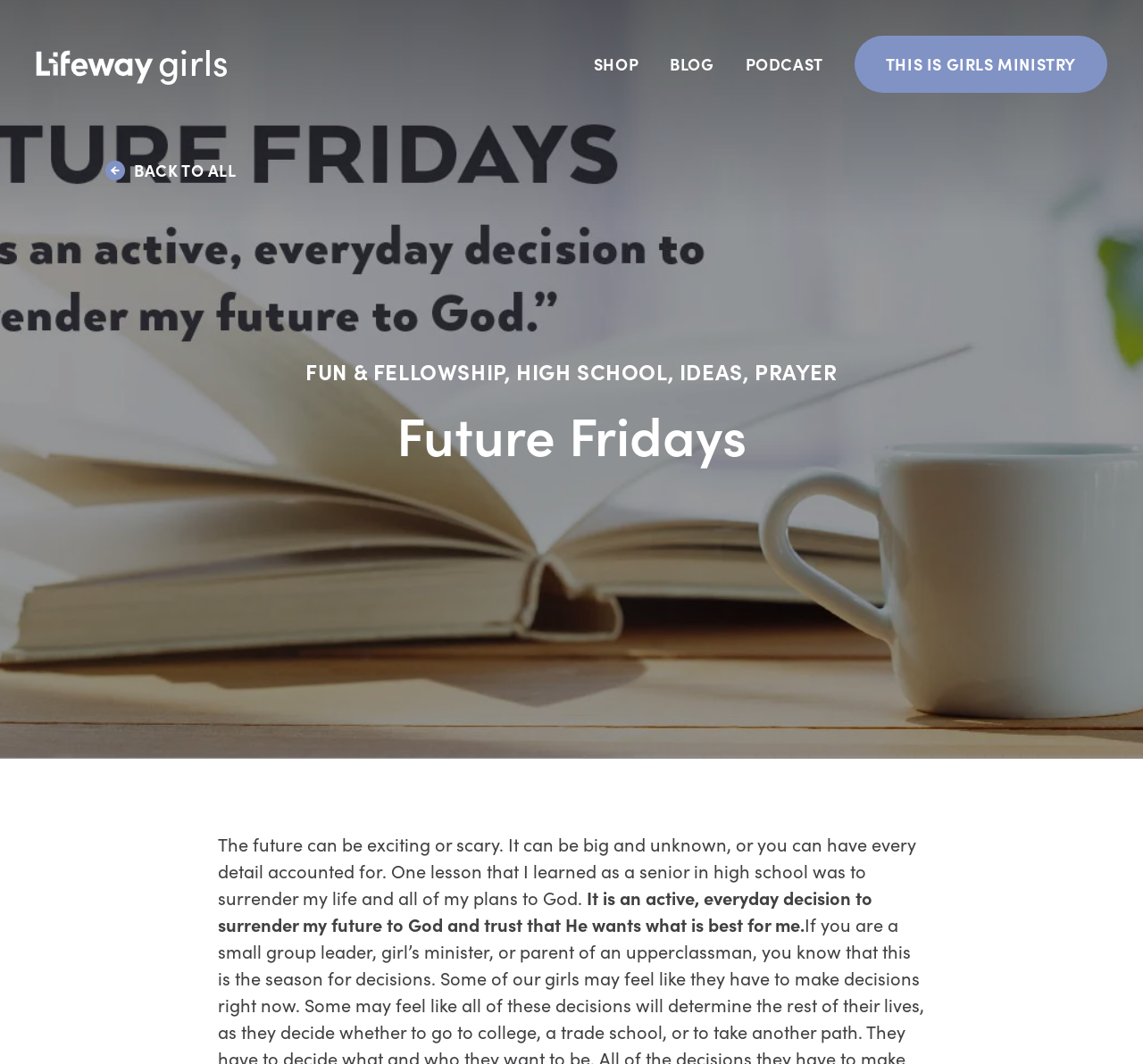Answer the question using only one word or a concise phrase: What is the author's advice for high school students?

Surrender to God